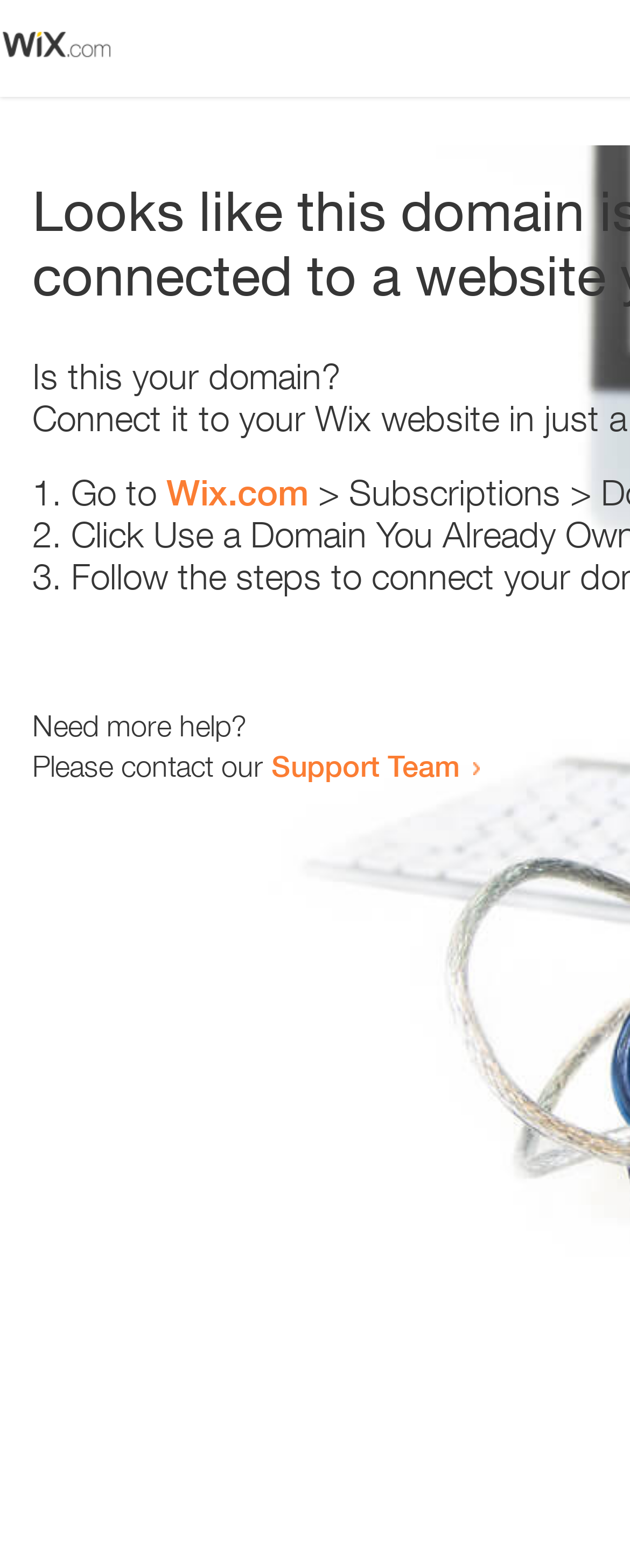Find the bounding box coordinates for the HTML element described in this sentence: "Support Team". Provide the coordinates as four float numbers between 0 and 1, in the format [left, top, right, bottom].

[0.431, 0.477, 0.731, 0.499]